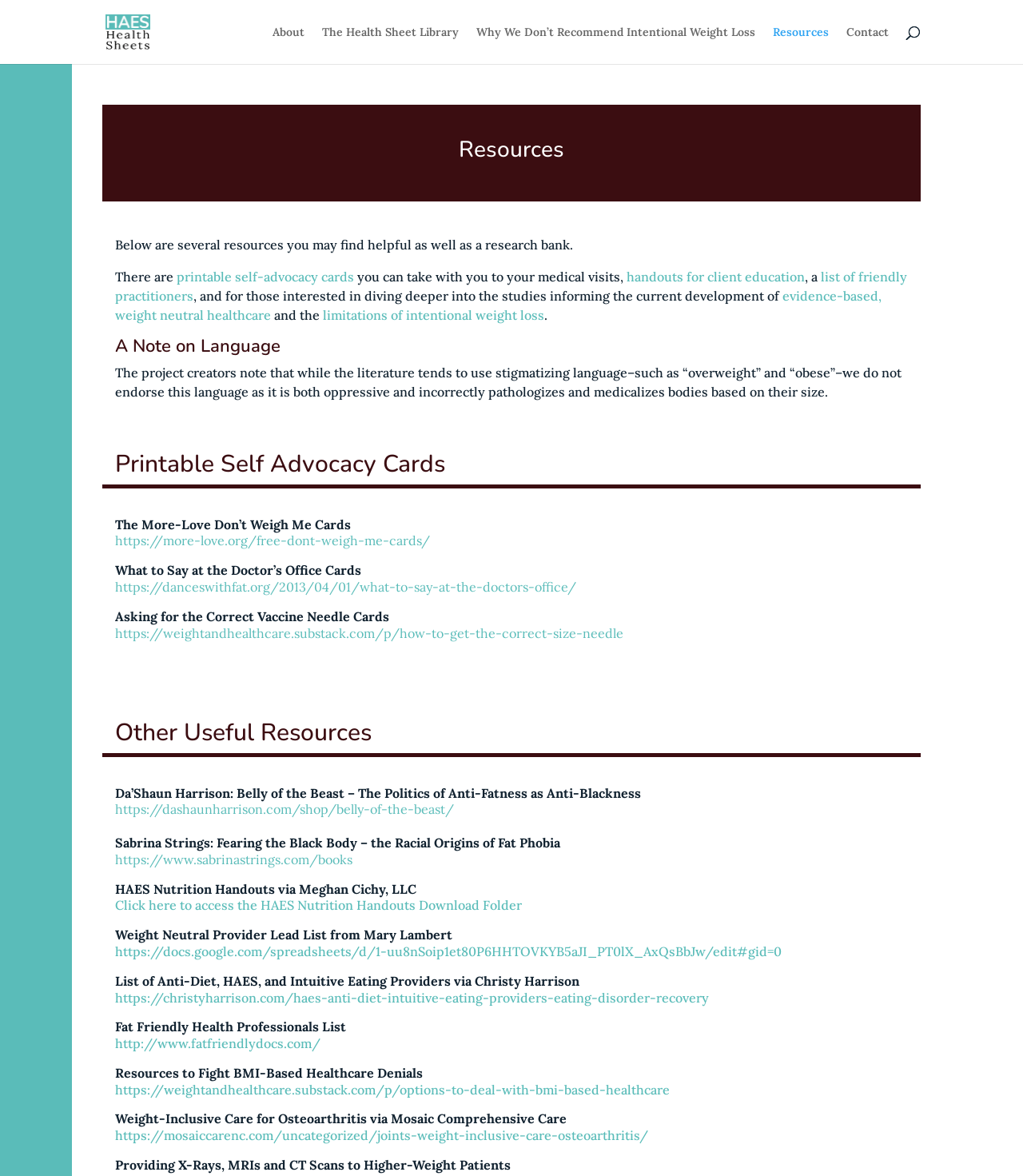Produce a meticulous description of the webpage.

The webpage is titled "Resources - HAES Health Sheets" and has a prominent logo image at the top left corner. Below the logo, there are six navigation links: "About", "The Health Sheet Library", "Why We Don’t Recommend Intentional Weight Loss", "Resources", and "Contact". 

A search bar is located at the top of the page, spanning almost the entire width. 

The main content of the page is divided into several sections. The first section is headed "Resources" and provides an introduction to the resources available on the page. 

Below this introduction, there are several links to printable self-advocacy cards, handouts for client education, and a list of friendly practitioners. 

The next section is headed "A Note on Language" and discusses the use of stigmatizing language in the literature. 

The following section is titled "Printable Self Advocacy Cards" and lists several resources for self-advocacy cards, including "The More-Love Don’t Weigh Me Cards" and "What to Say at the Doctor’s Office Cards". 

The "Other Useful Resources" section provides a list of resources, including books, articles, and websites, related to HAES (Health at Every Size) and weight-neutral healthcare. These resources include works by authors such as Da'Shaun Harrison and Sabrina Strings, as well as links to HAES nutrition handouts and lists of weight-neutral providers. 

Throughout the page, there are multiple links to external websites and resources, providing a comprehensive collection of information on HAES and weight-neutral healthcare.